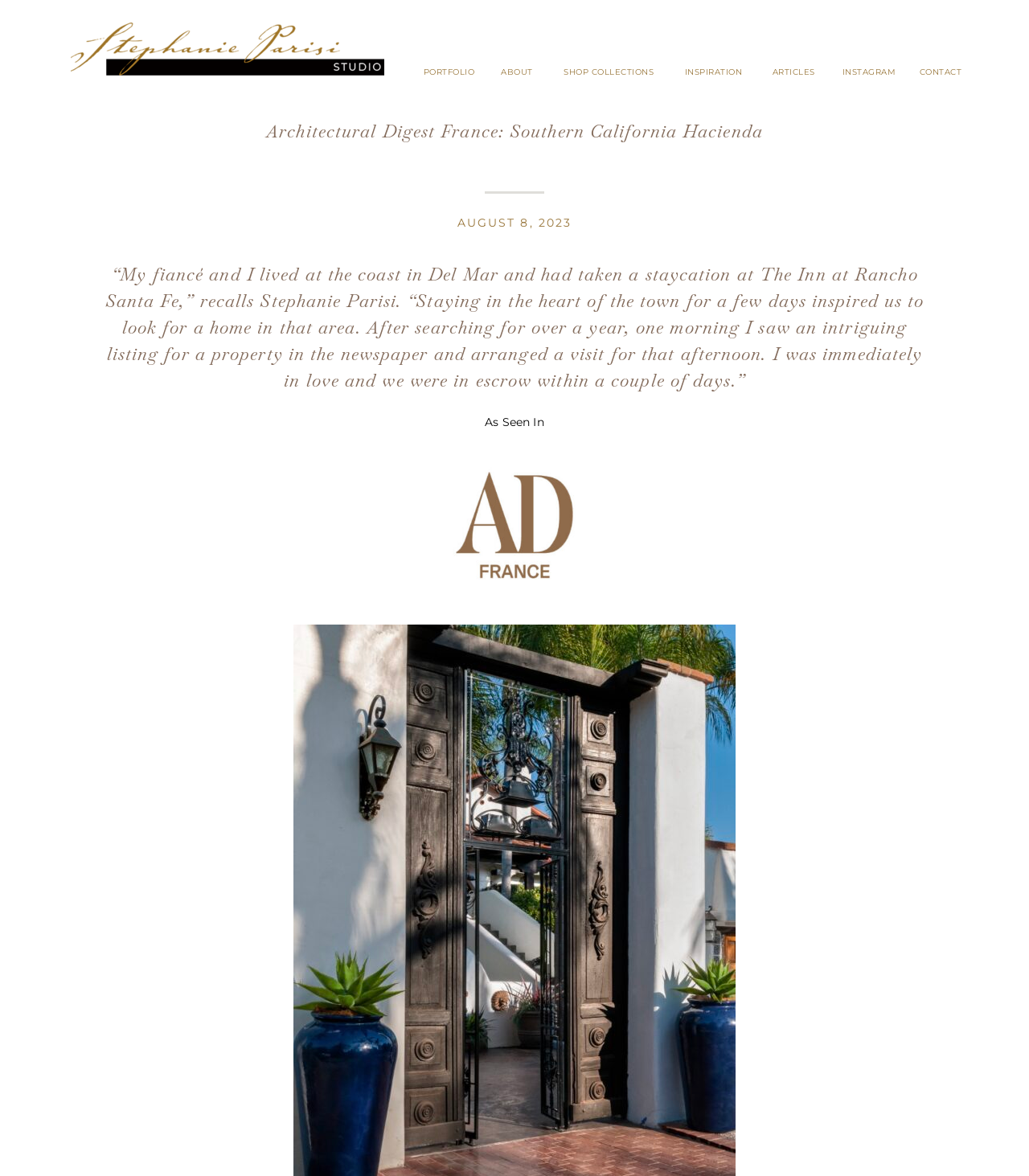Given the webpage screenshot and the description, determine the bounding box coordinates (top-left x, top-left y, bottom-right x, bottom-right y) that define the location of the UI element matching this description: About

[0.482, 0.055, 0.523, 0.073]